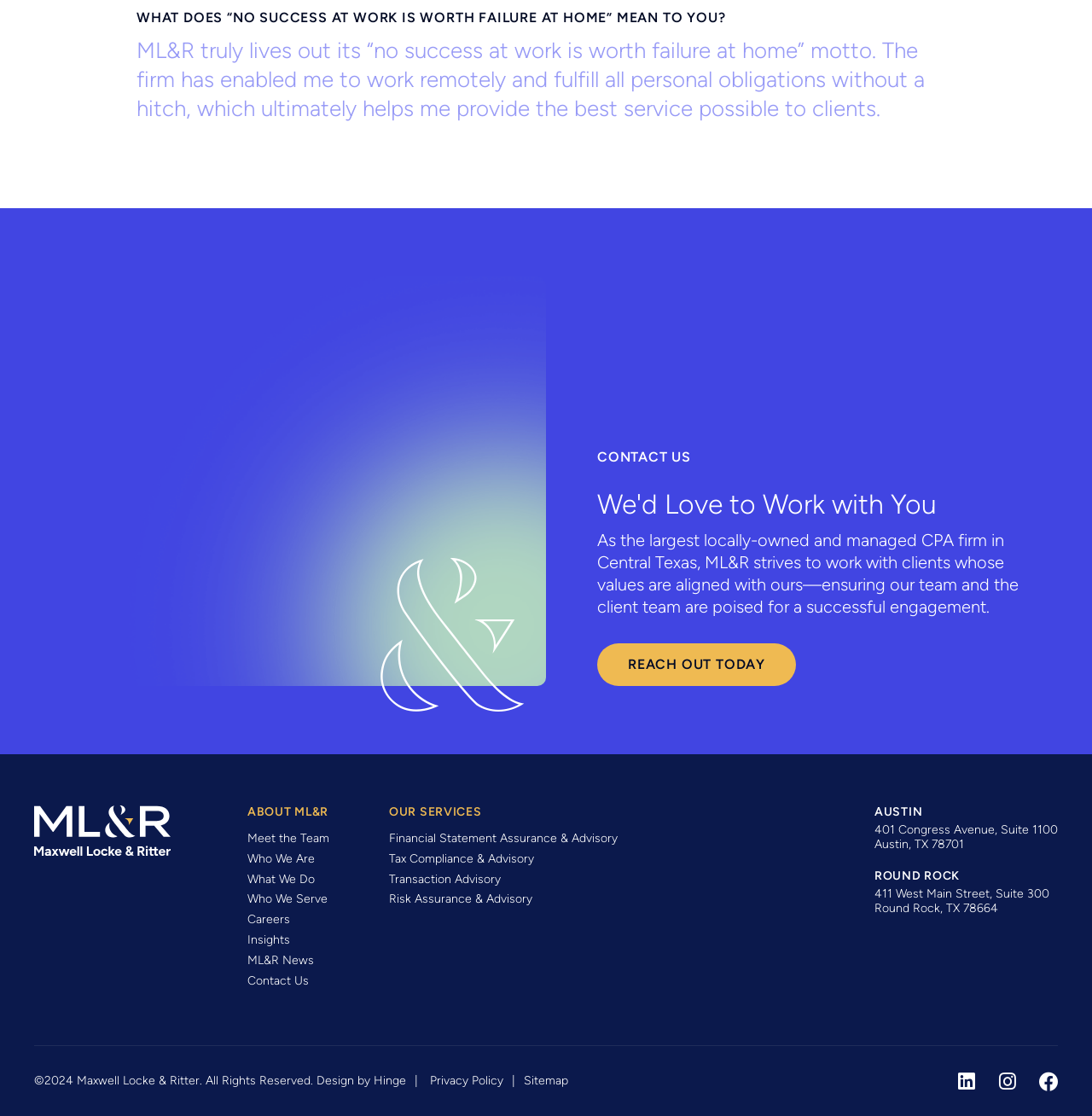What is the motto of ML&R?
Please interpret the details in the image and answer the question thoroughly.

The motto of ML&R is mentioned in the heading 'WHAT DOES “NO SUCCESS AT WORK IS WORTH FAILURE AT HOME” MEAN TO YOU?' at the top of the webpage, which suggests that the firm prioritizes work-life balance.